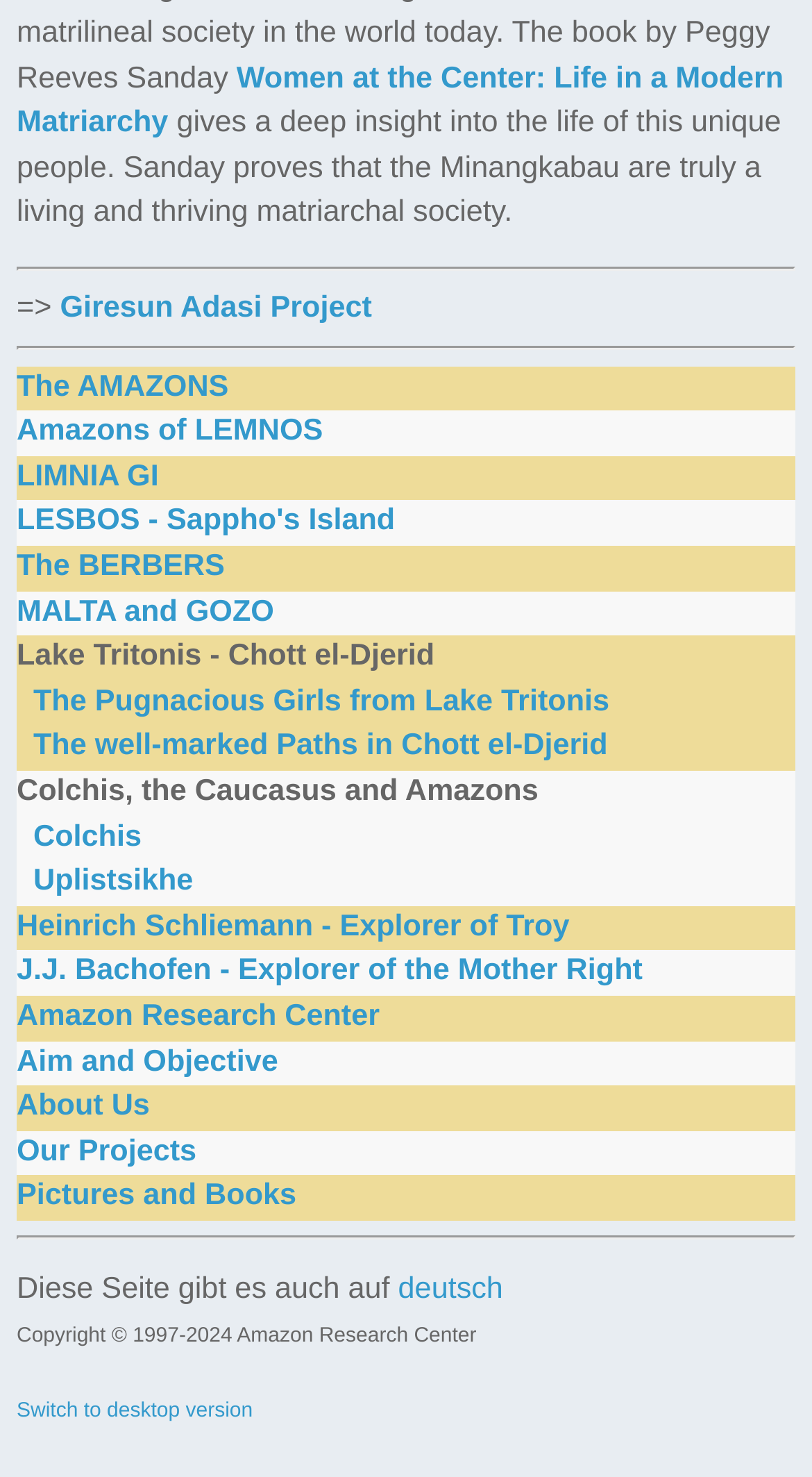Could you indicate the bounding box coordinates of the region to click in order to complete this instruction: "Switch to the desktop version".

[0.021, 0.948, 0.311, 0.963]